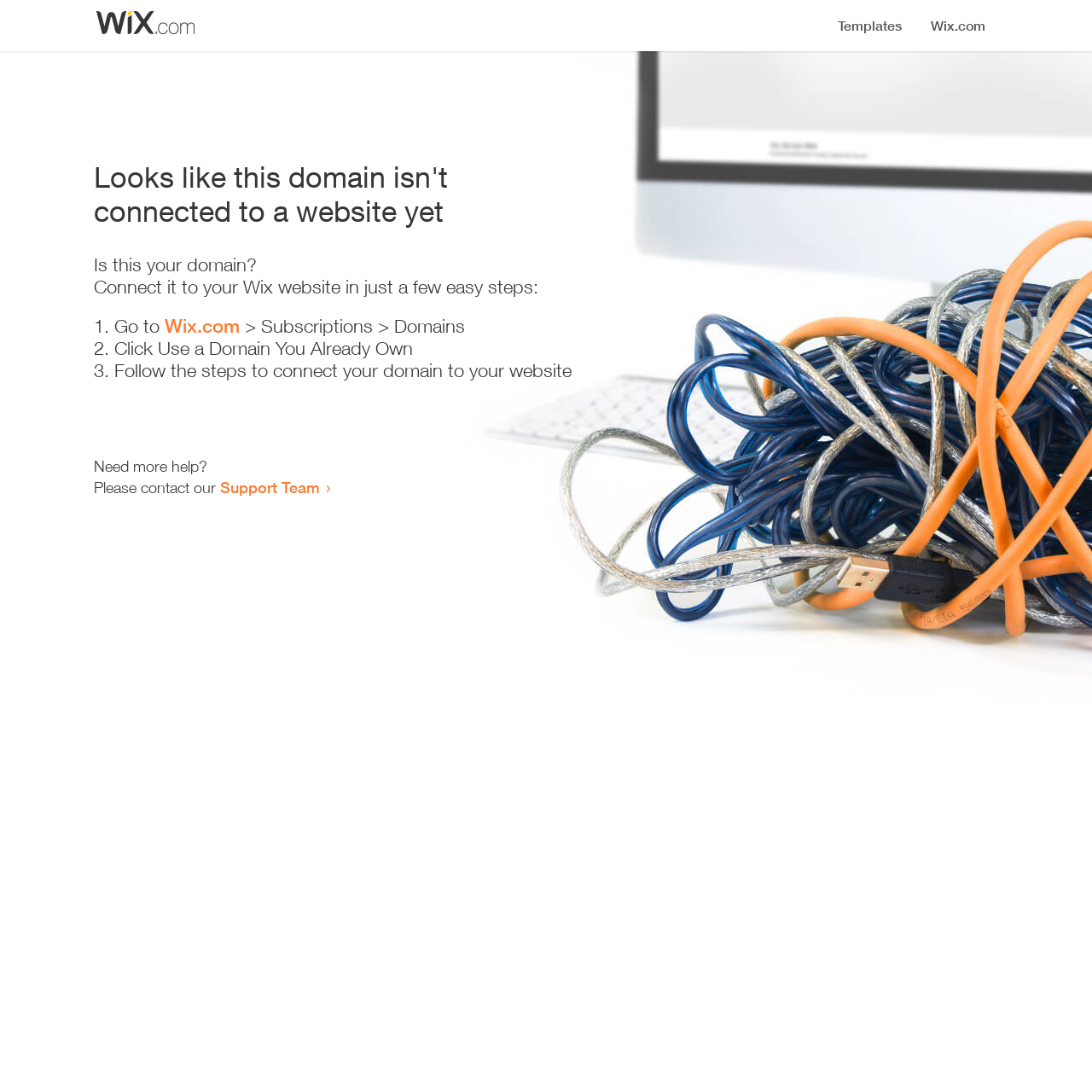How many steps are required to connect the domain?
Based on the visual, give a brief answer using one word or a short phrase.

3